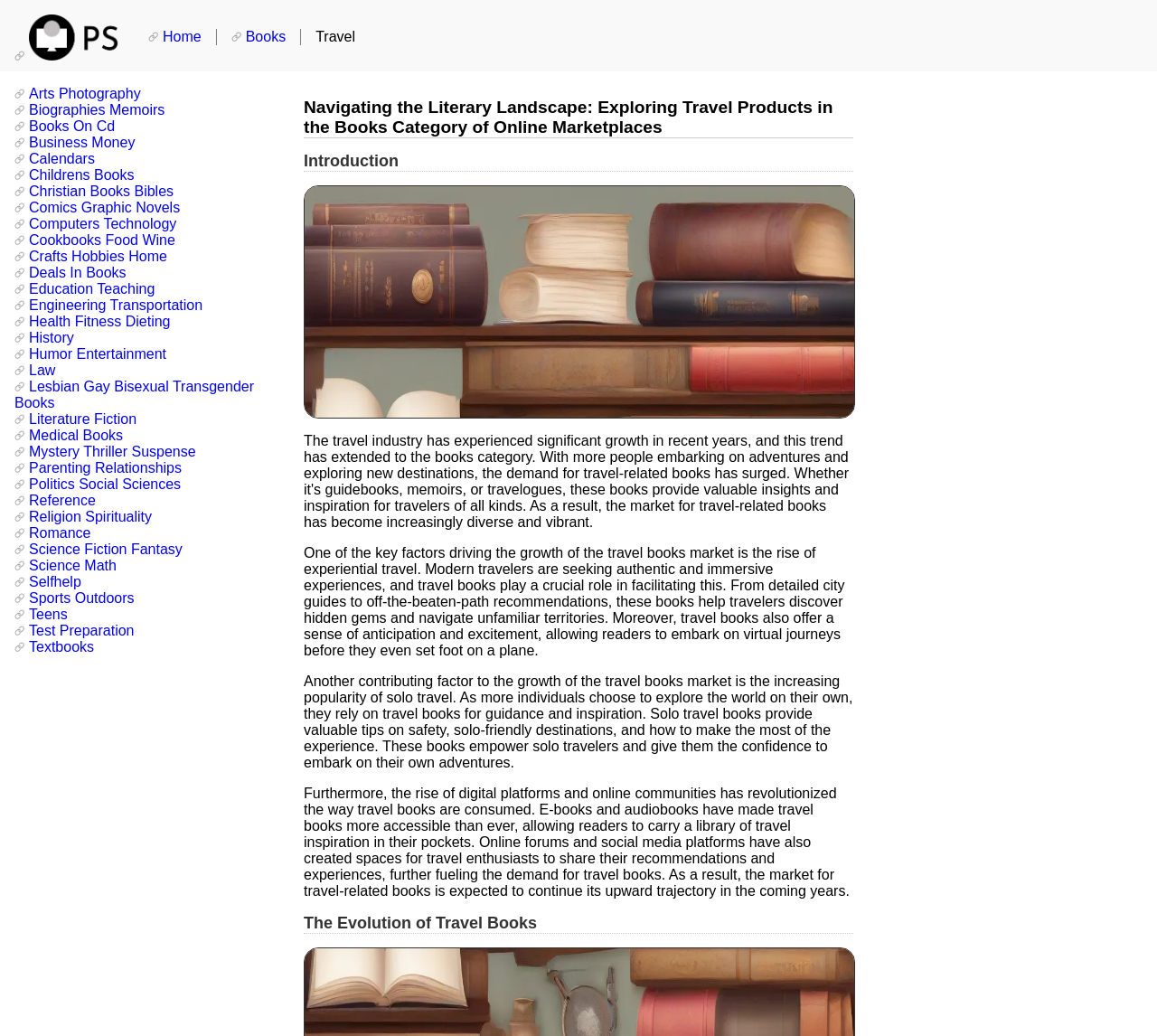Find the bounding box coordinates of the element to click in order to complete the given instruction: "Click on the 'The Evolution of Travel Books' heading."

[0.262, 0.882, 0.738, 0.901]